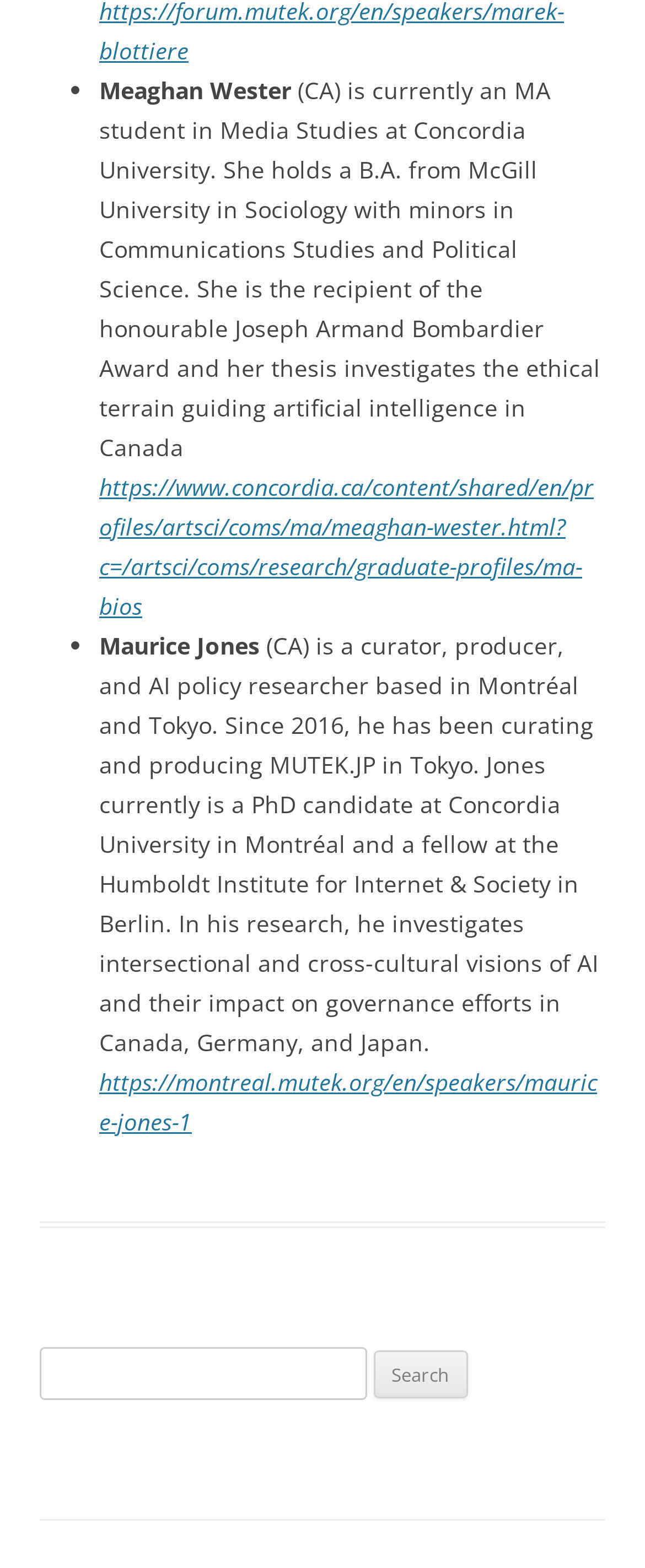What is the purpose of the textbox?
Based on the image, answer the question in a detailed manner.

The textbox is labeled as 'Search for:' and has a 'Search' button next to it, indicating that its purpose is to allow users to search for something on the webpage.